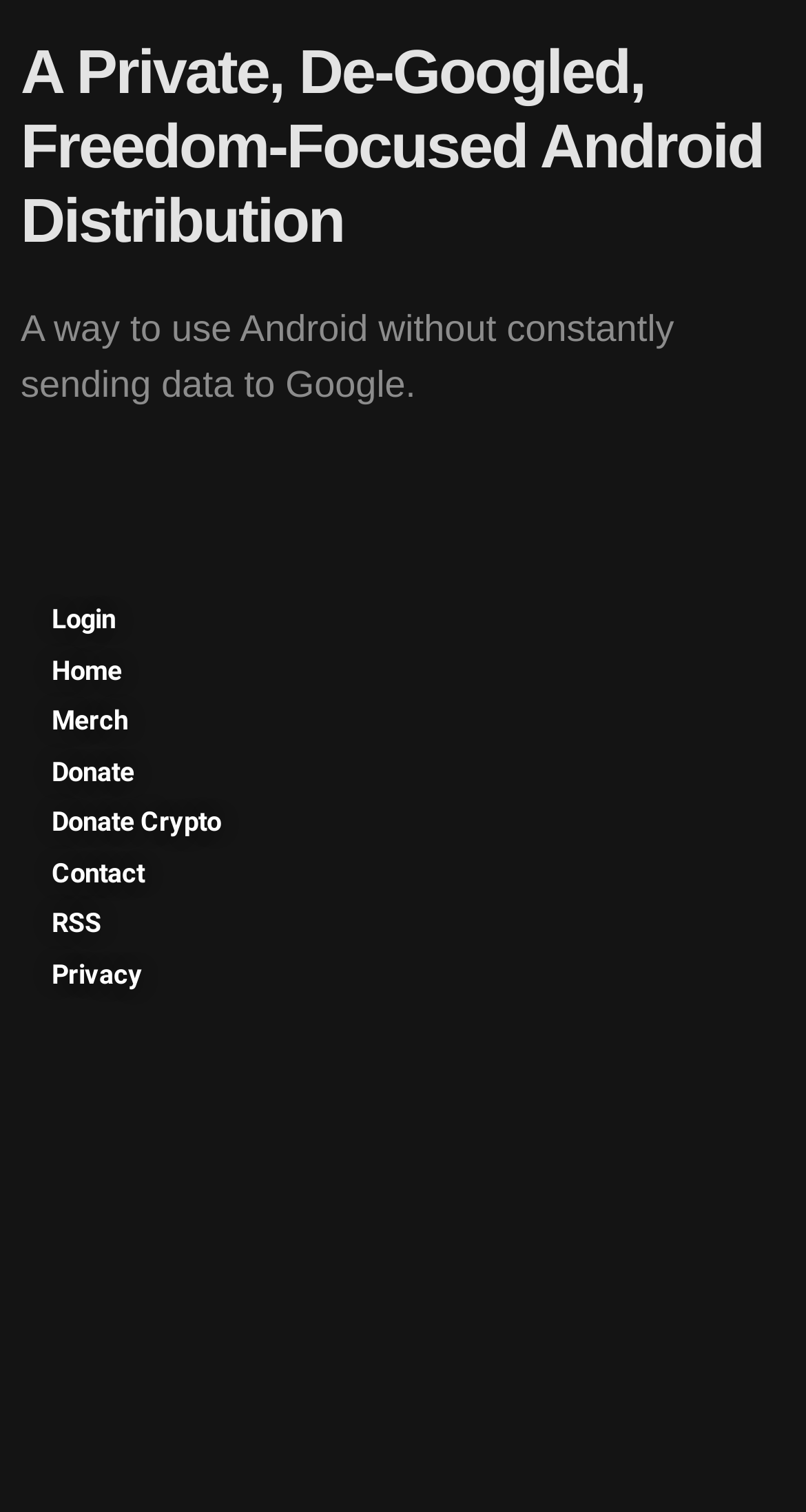Please determine the bounding box coordinates for the element that should be clicked to follow these instructions: "contact the website administrator".

[0.064, 0.564, 0.317, 0.591]